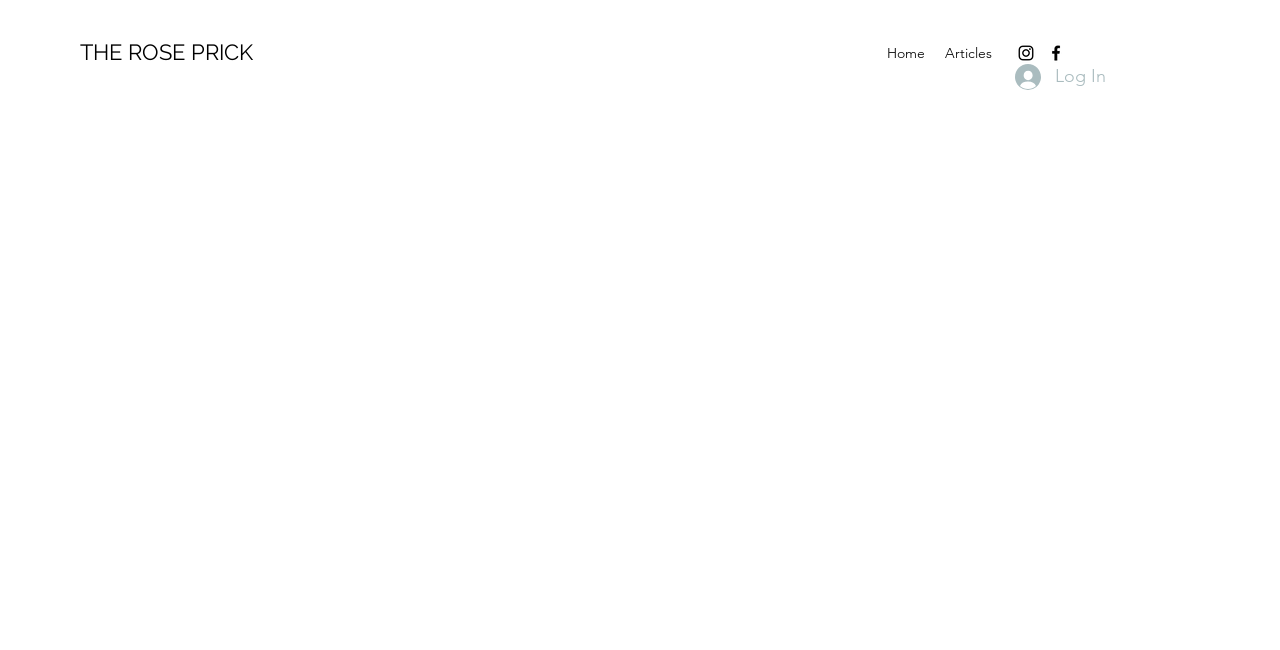Please respond in a single word or phrase: 
What social media platforms are available?

Instagram, Facebook